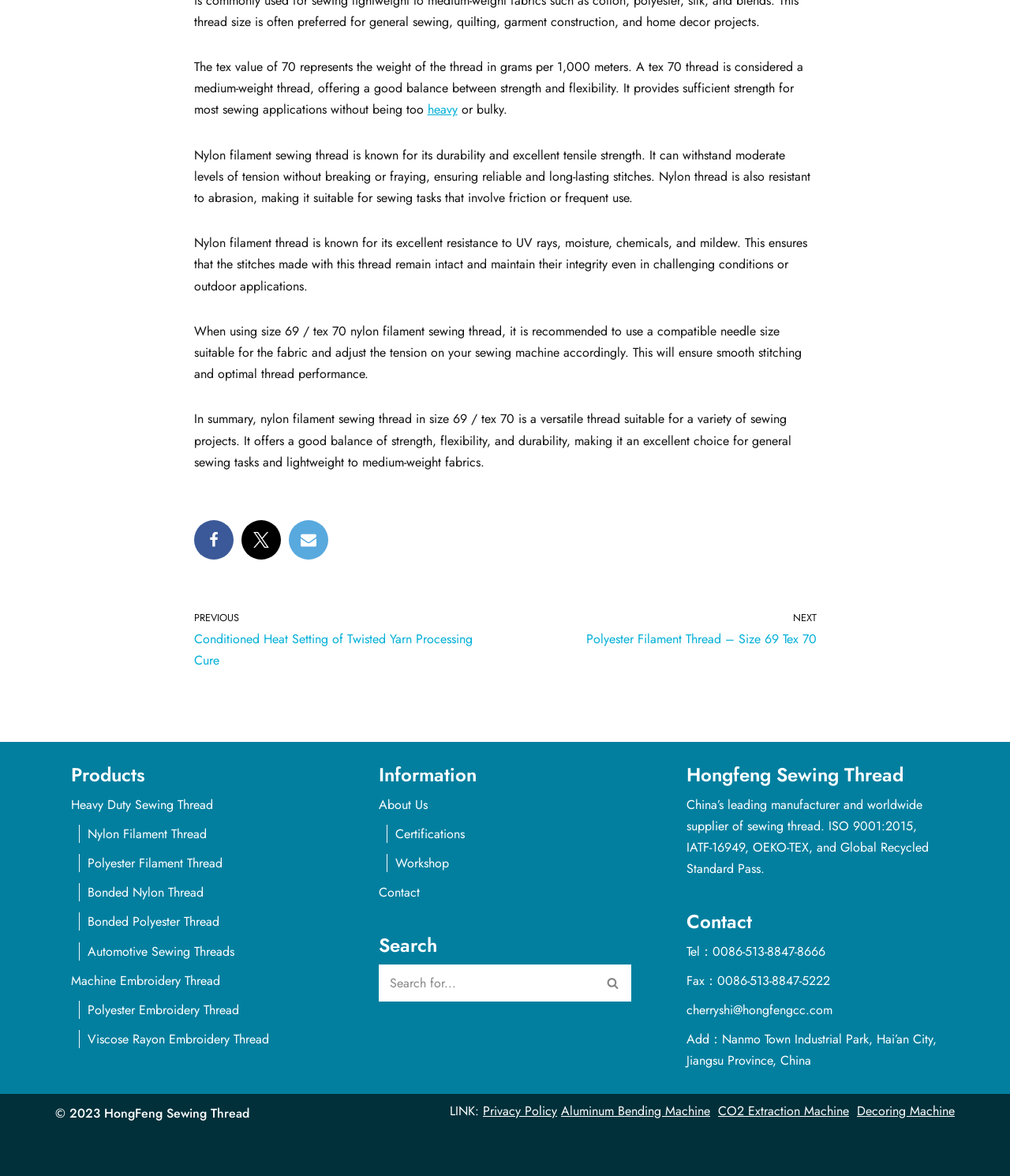Answer this question using a single word or a brief phrase:
What is the certification standard of the company?

ISO 9001:2015